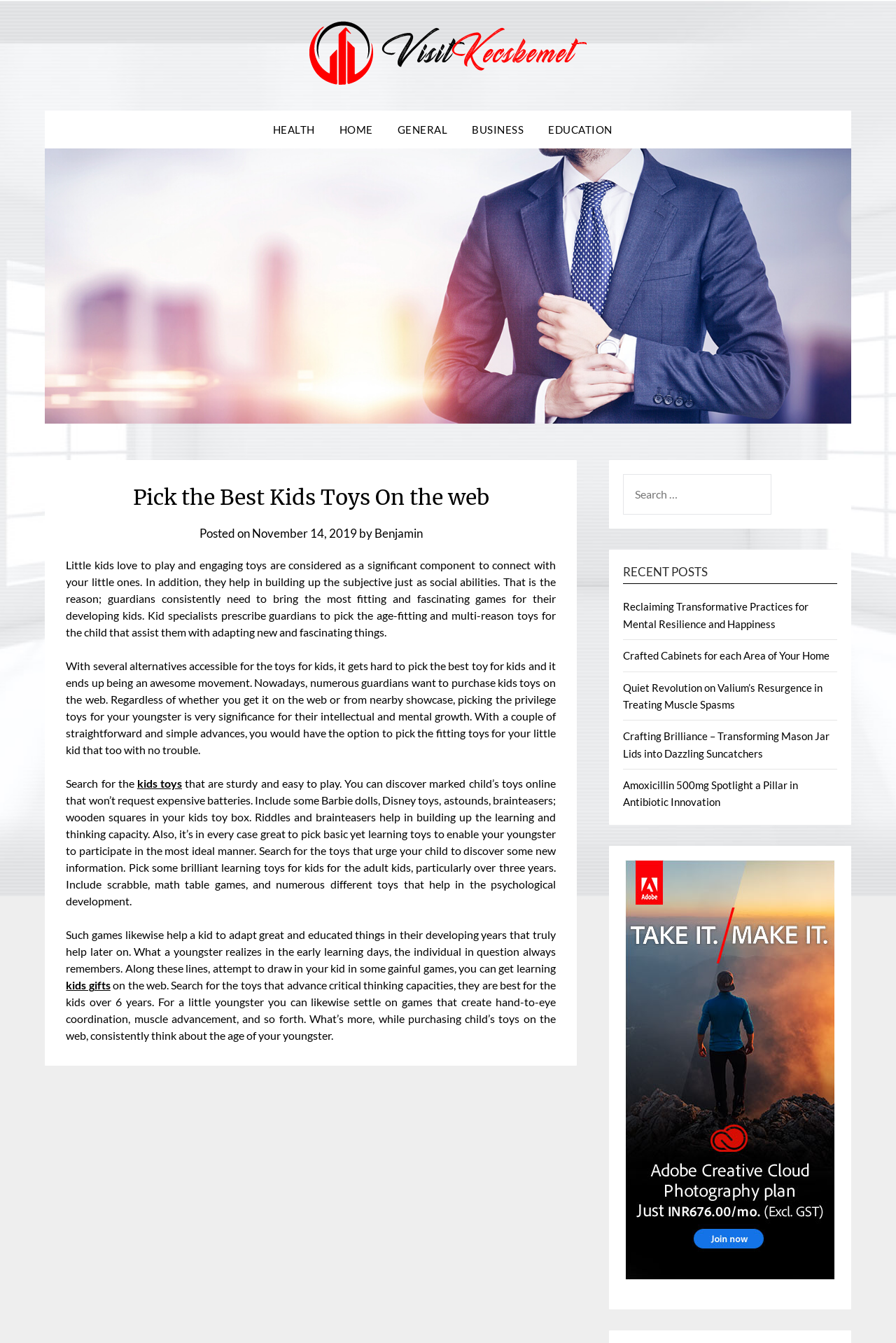Please identify the bounding box coordinates of the area I need to click to accomplish the following instruction: "Click on the 'HEALTH' link".

[0.304, 0.082, 0.364, 0.111]